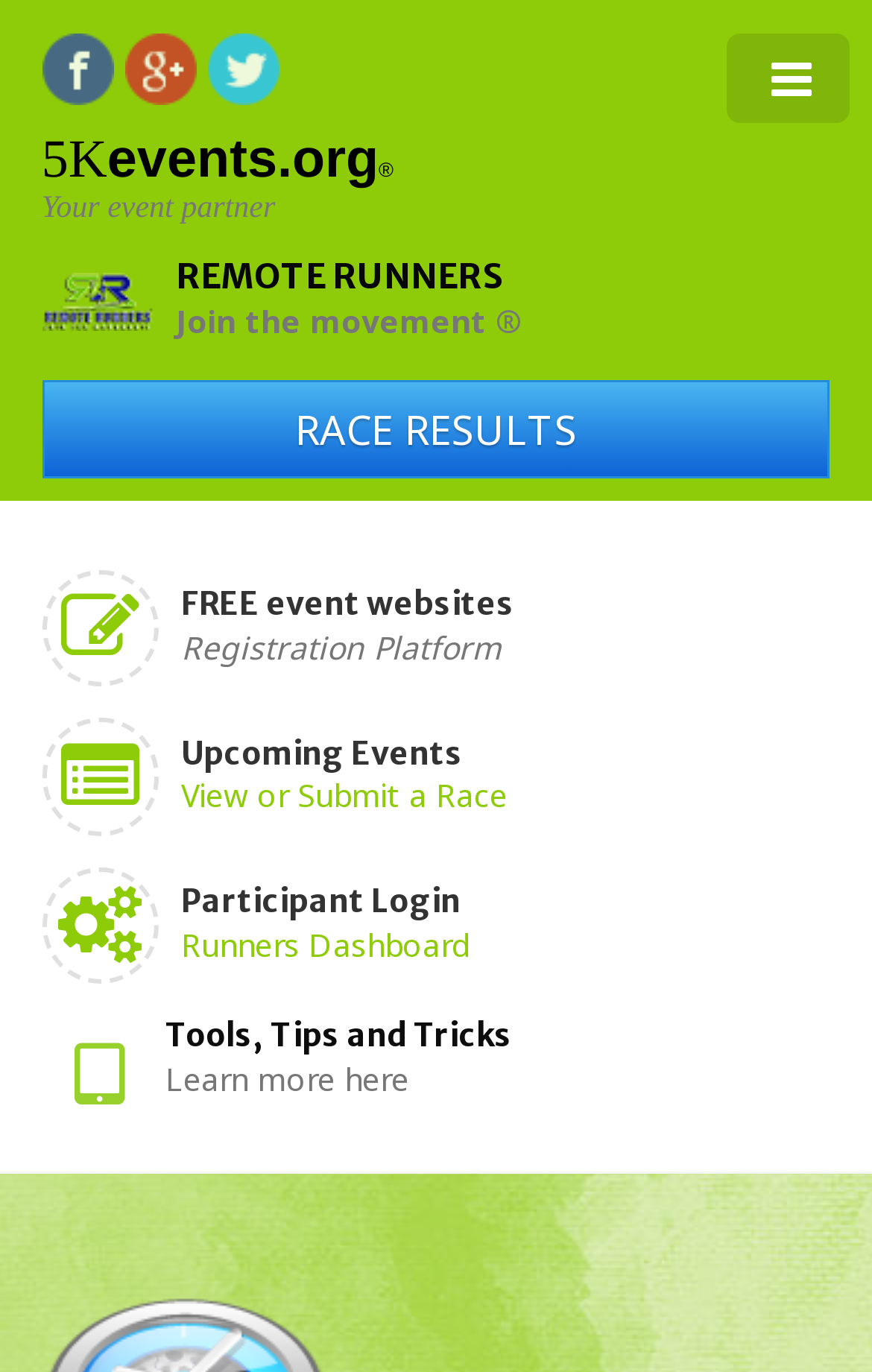Explain the features and main sections of the webpage comprehensively.

This webpage is about 5Kevents, a company that provides race timing systems and event management services. At the top left corner, there are three social media links to Facebook, Google+, and Twitter. Next to these links, there is a group of elements that form the website's header, including the logo "5K" and the website's name "events.org" with a registered trademark symbol.

Below the header, there is a tagline "Your event partner" and a small image. The main content of the webpage is divided into several sections. The first section is titled "REMOTE RUNNERS" and has a subtitle "Join the movement ®". 

On the left side, there is a navigation menu with links to "RACE RESULTS", a blank link, and other pages. The main content area has several sections, including "FREE event websites" with a description "Registration Platform", "Upcoming Events" with a link to "View or Submit a Race", "Participant Login" with a link to "Runners Dashboard", and "Tools, Tips and Tricks" with a link to learn more.

At the bottom of the page, there is a link to an unknown page and a site navigation/social navigation control. Overall, the webpage has a simple and organized layout, with clear headings and concise text, making it easy to navigate and find information about 5Kevents and their services.